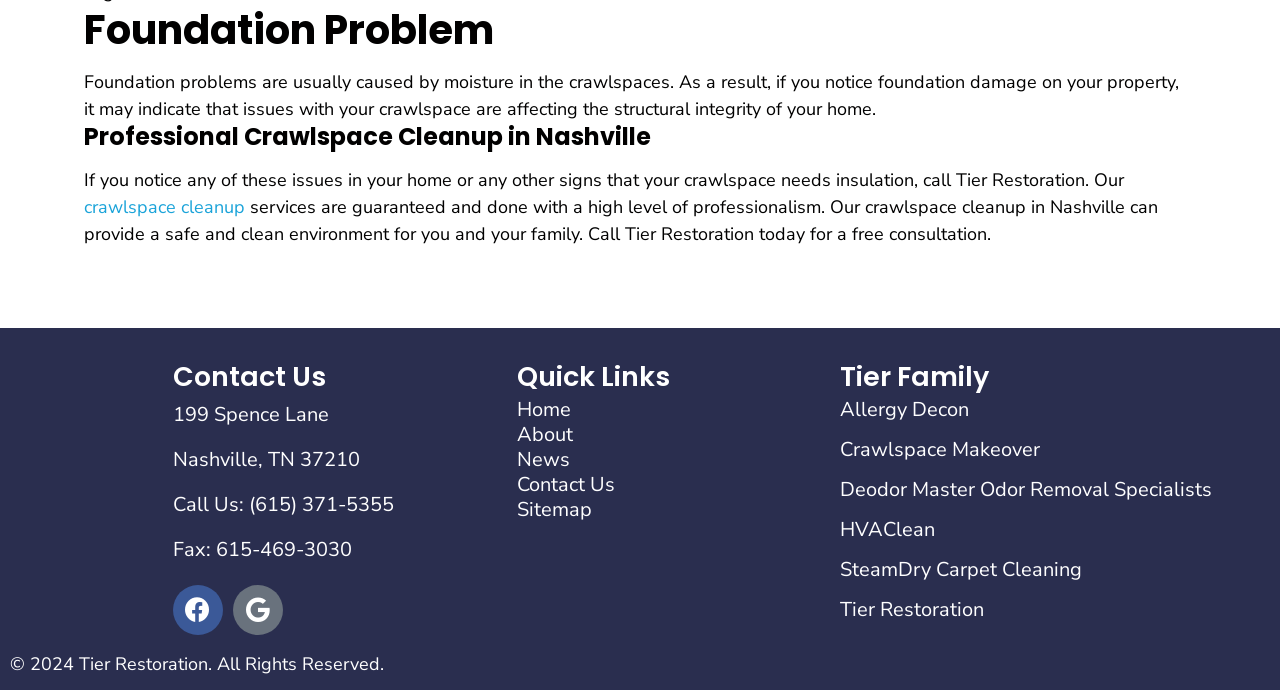Please provide the bounding box coordinates for the UI element as described: "Facebook". The coordinates must be four floats between 0 and 1, represented as [left, top, right, bottom].

[0.135, 0.847, 0.174, 0.92]